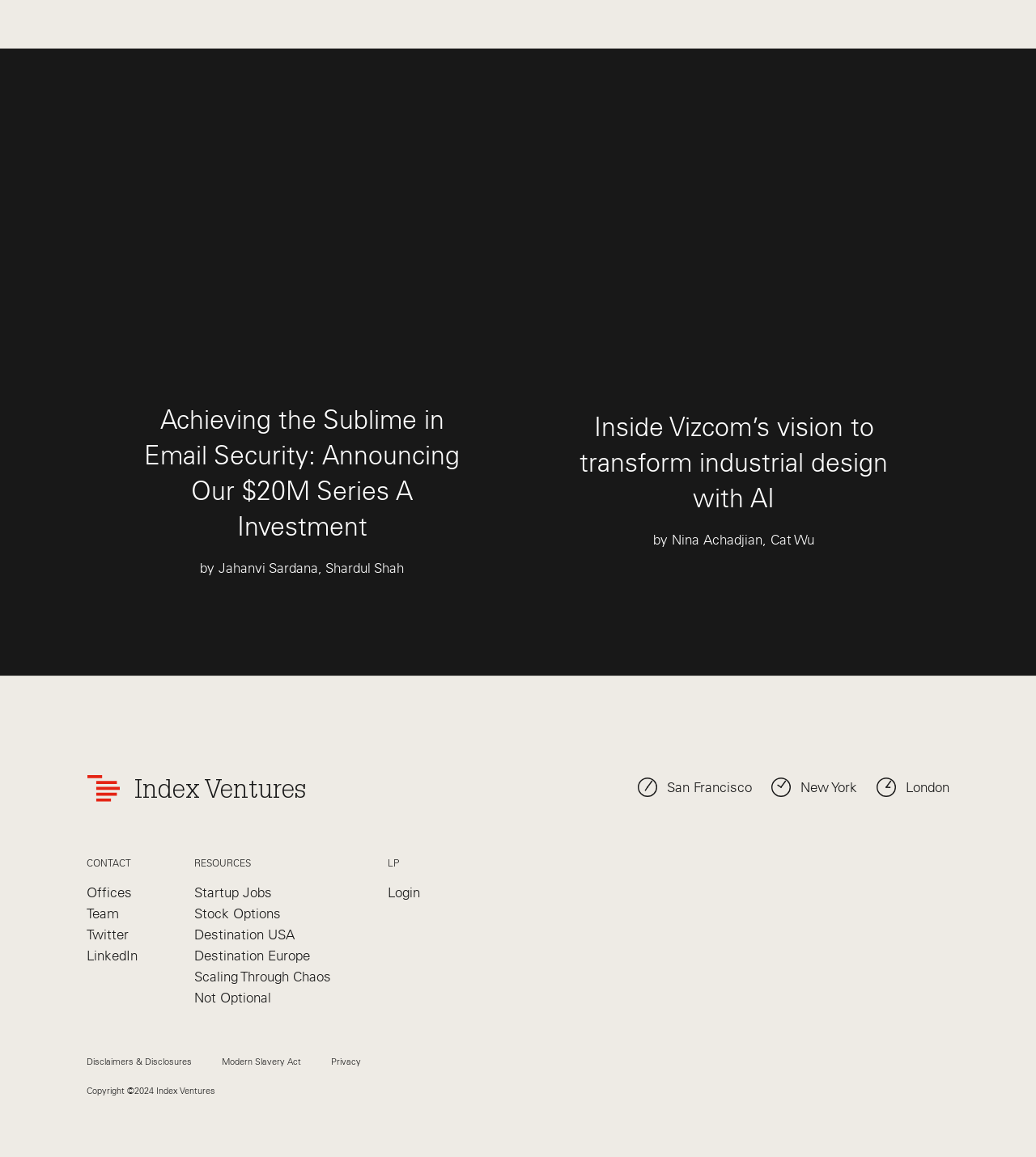What is the location of the company's office?
Based on the visual content, answer with a single word or a brief phrase.

San Francisco, New York, London